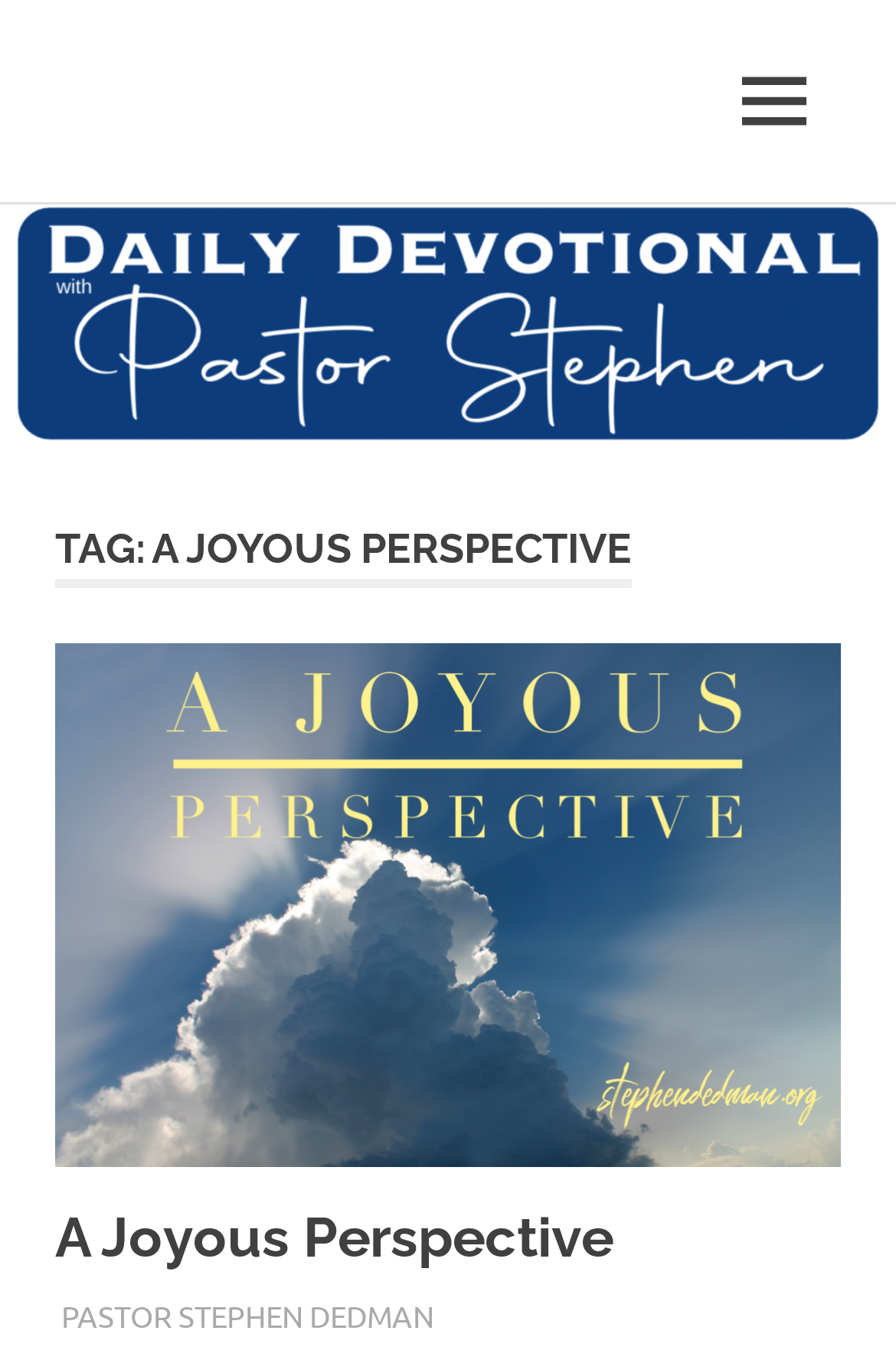Can you specify the bounding box coordinates for the region that should be clicked to fulfill this instruction: "visit stephendman.org".

[0.062, 0.843, 0.938, 0.876]